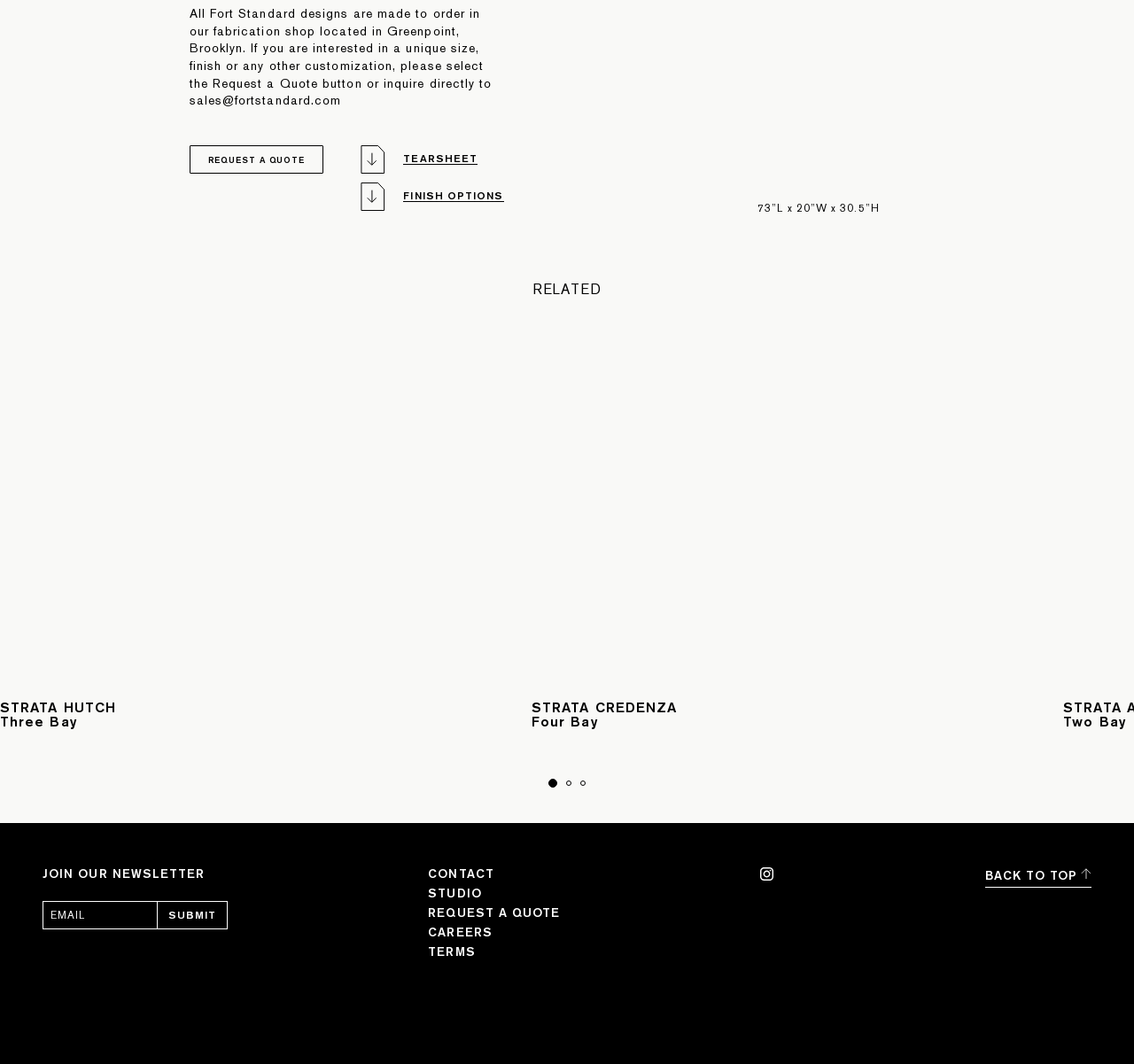Please locate the clickable area by providing the bounding box coordinates to follow this instruction: "Click the 'Submit' button".

None